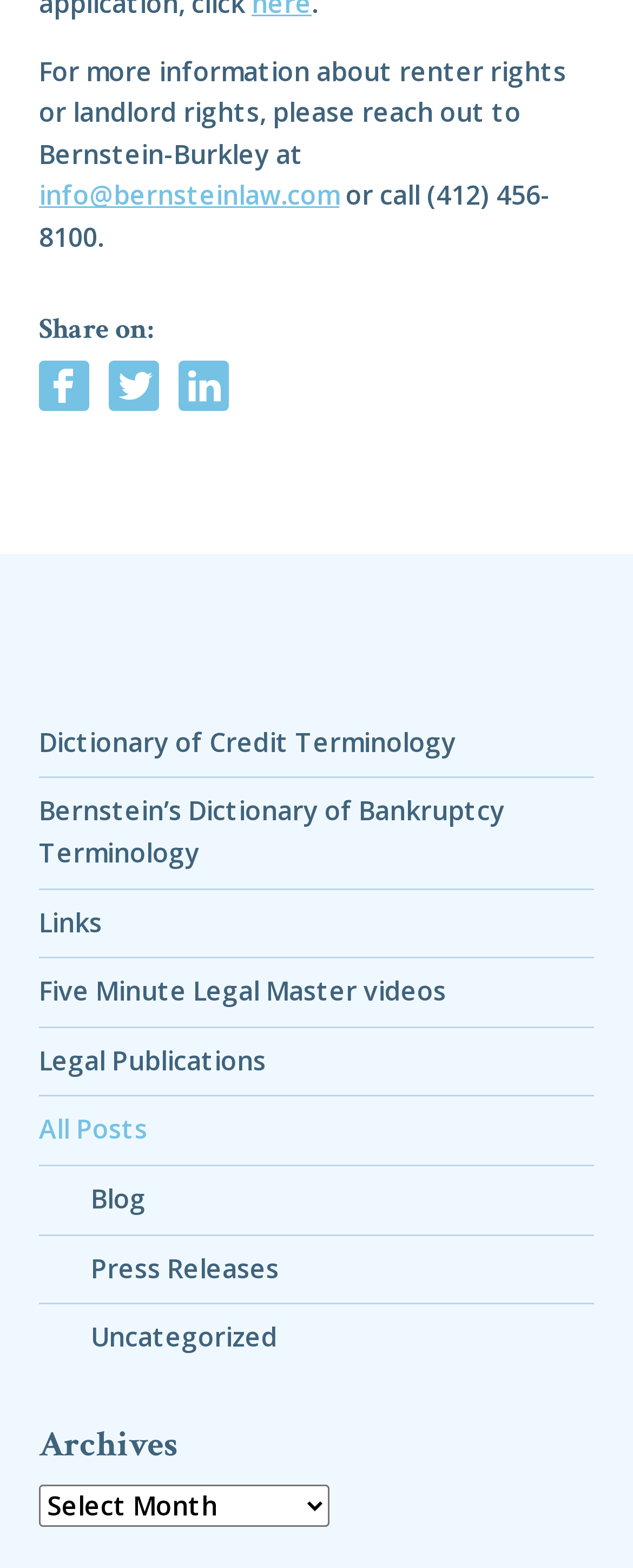Determine the bounding box for the UI element that matches this description: "About".

None